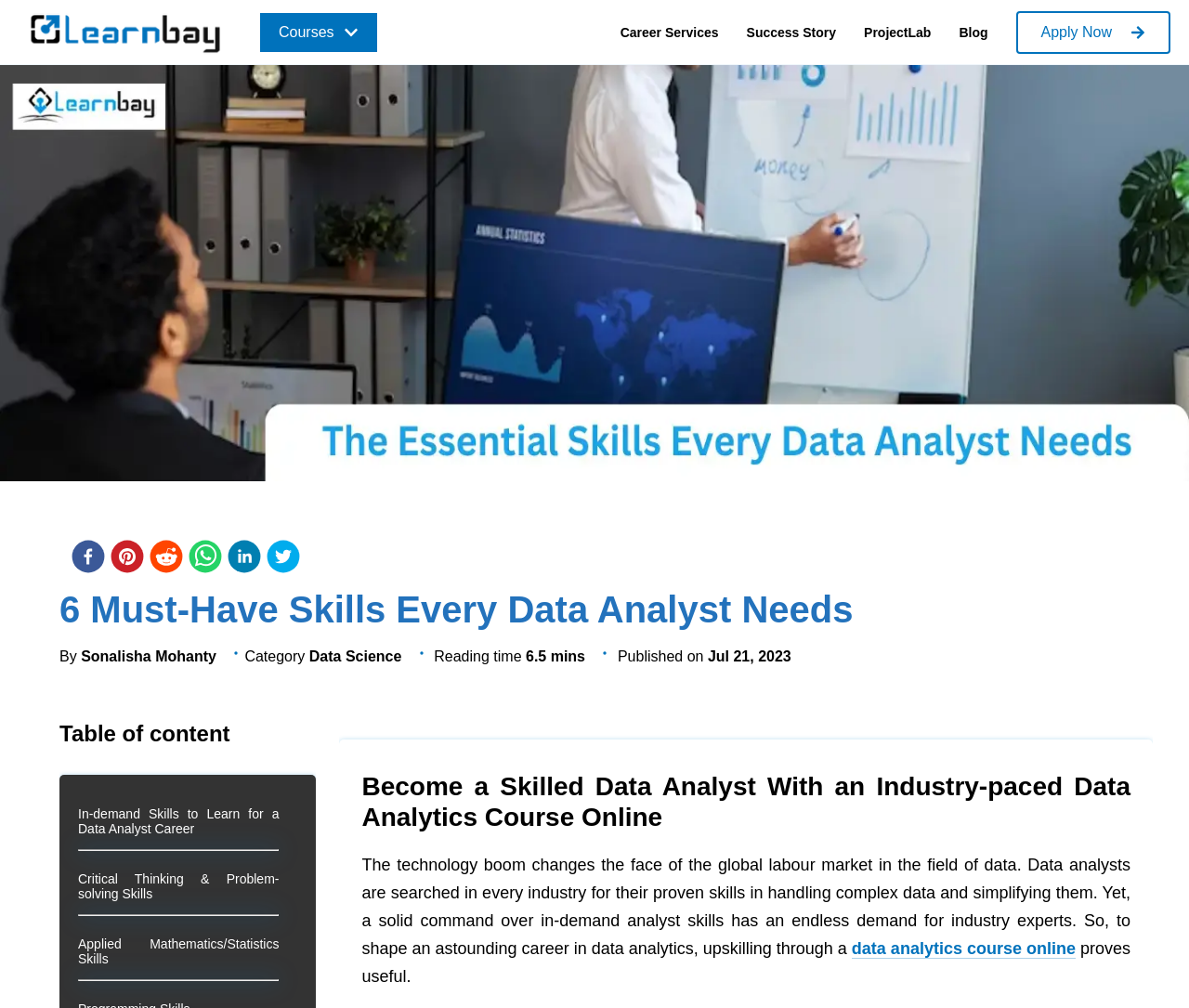Give a one-word or short phrase answer to the question: 
What is the category of the article?

Data Science